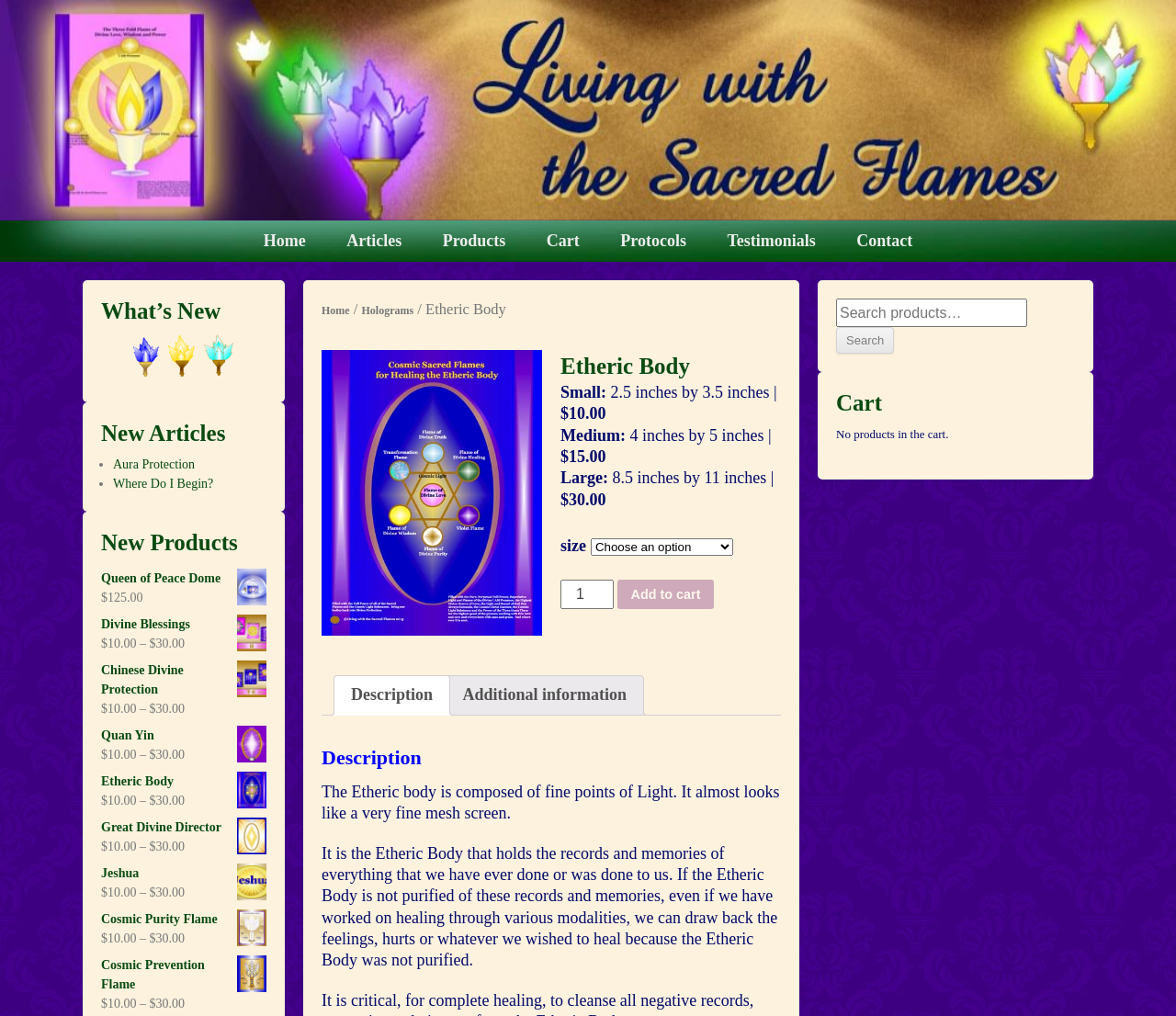Please specify the bounding box coordinates of the region to click in order to perform the following instruction: "Search for a product".

[0.711, 0.293, 0.873, 0.322]